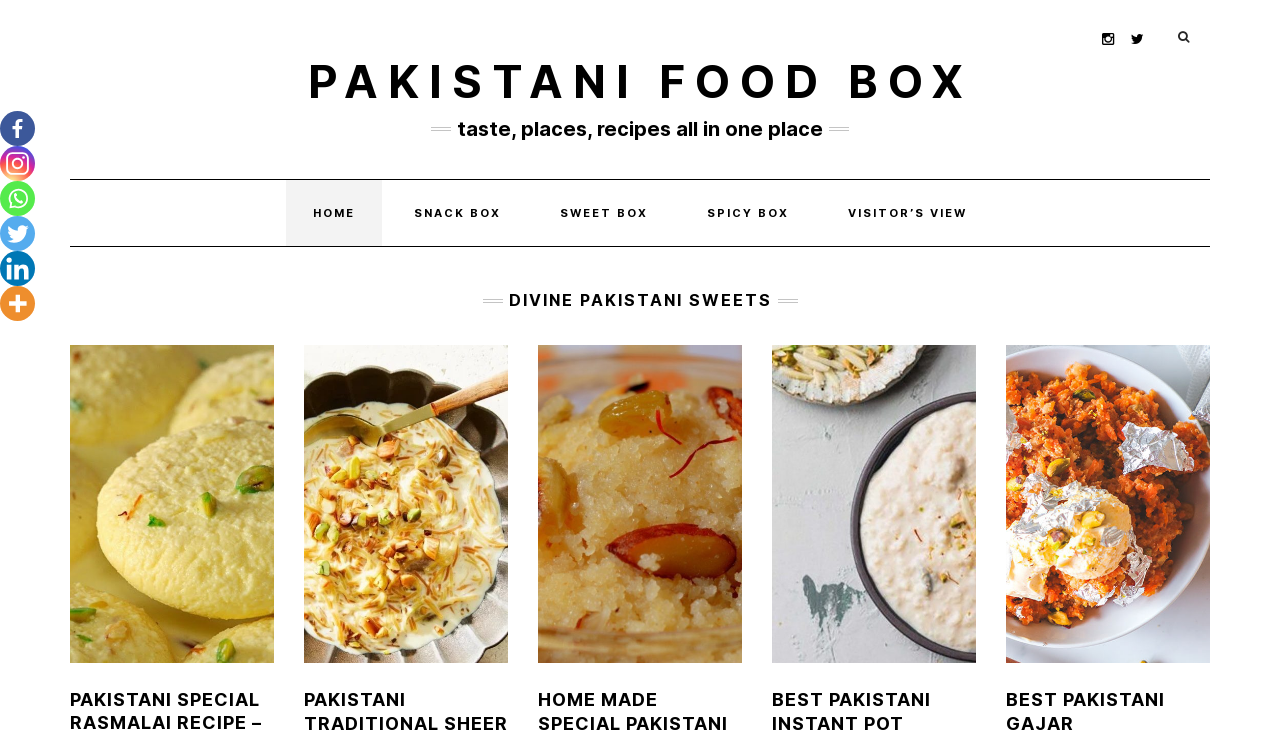How many social media platforms are listed?
Please ensure your answer is as detailed and informative as possible.

The website lists five social media platforms, including Facebook, Instagram, Whatsapp, Twitter, and Linkedin, as indicated by the links on the left sidebar.